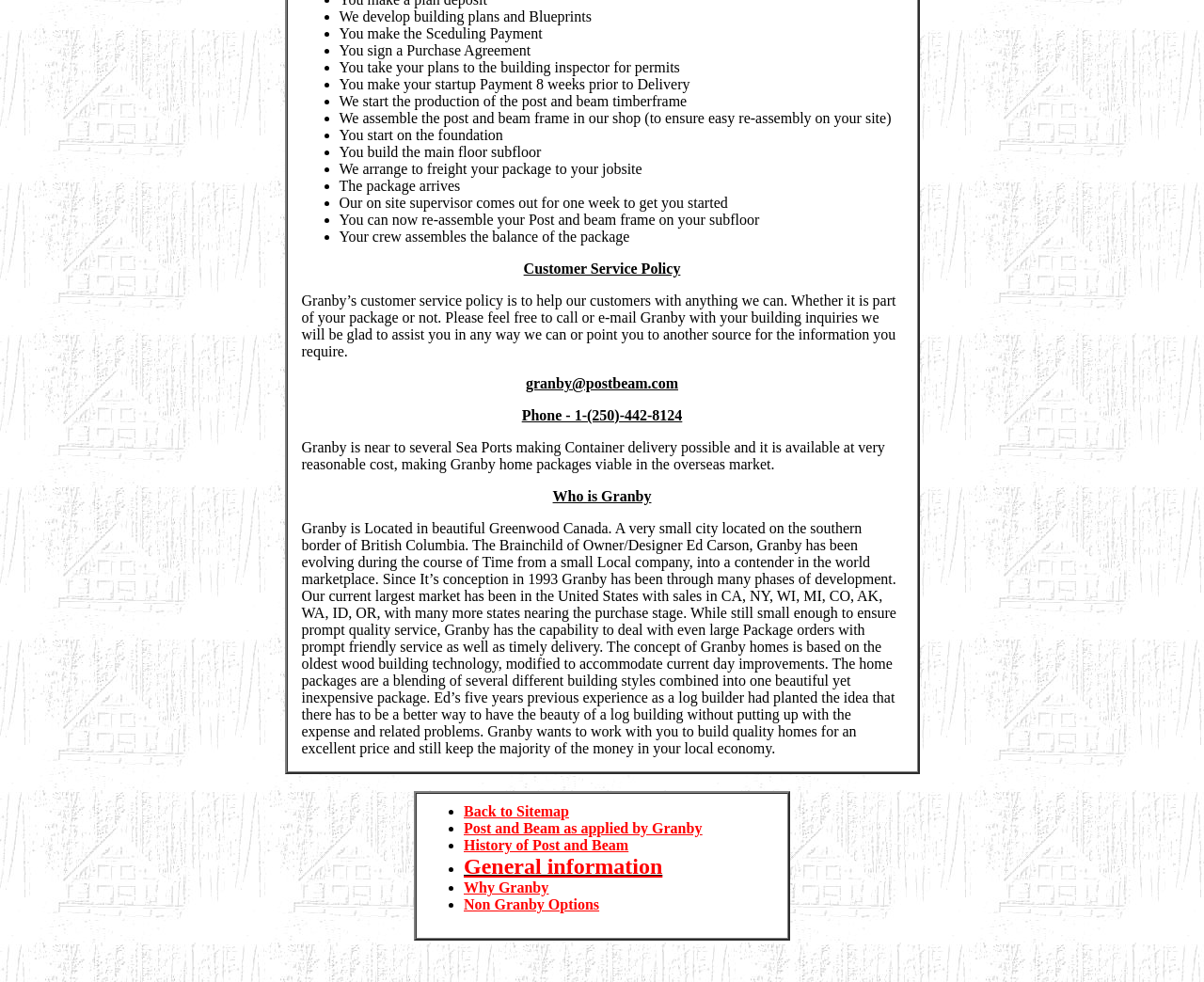Where is Granby located?
Based on the screenshot, provide your answer in one word or phrase.

Greenwood, Canada